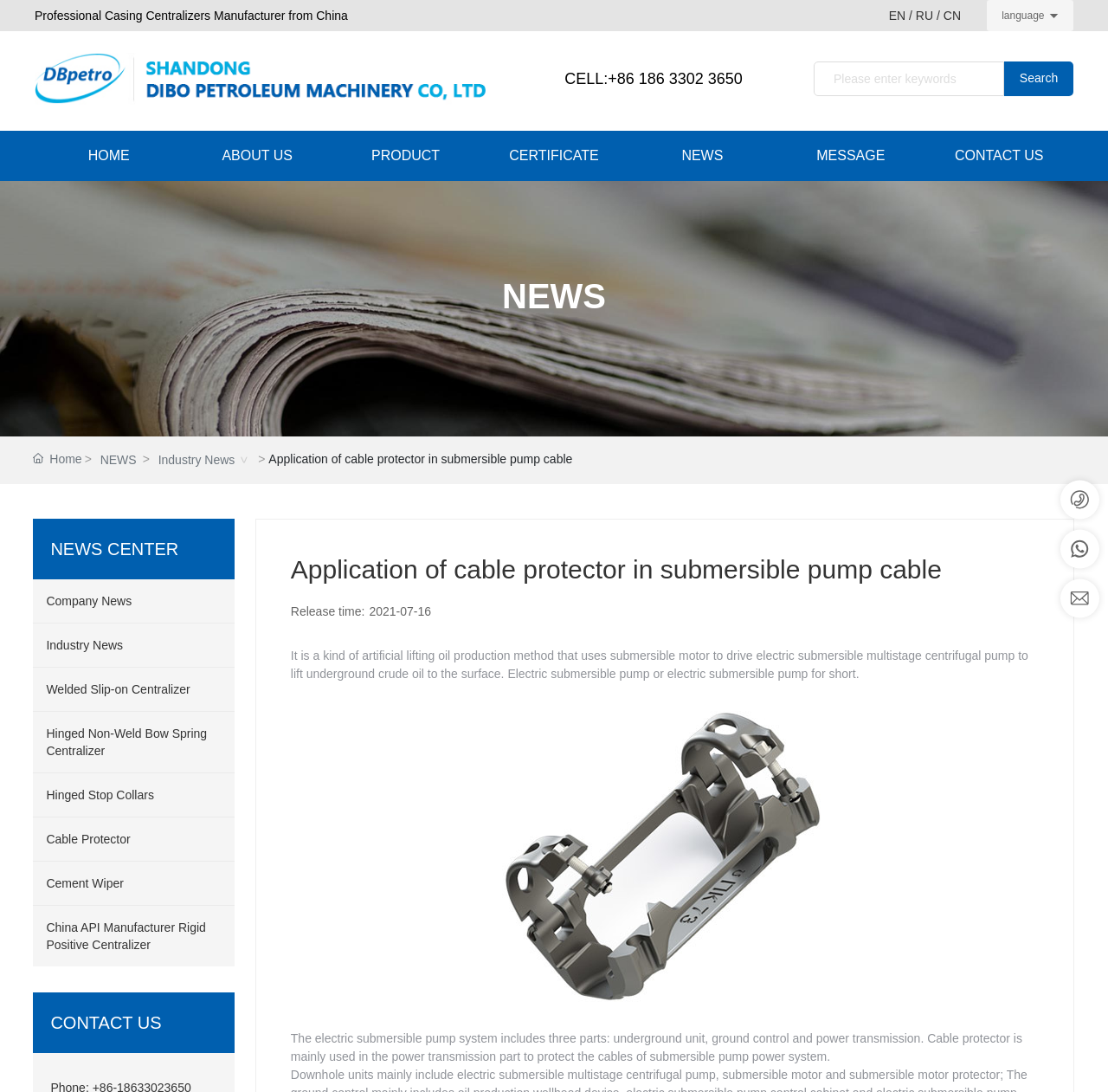Identify the bounding box coordinates of the clickable region necessary to fulfill the following instruction: "Contact US". The bounding box coordinates should be four float numbers between 0 and 1, i.e., [left, top, right, bottom].

[0.835, 0.12, 0.969, 0.166]